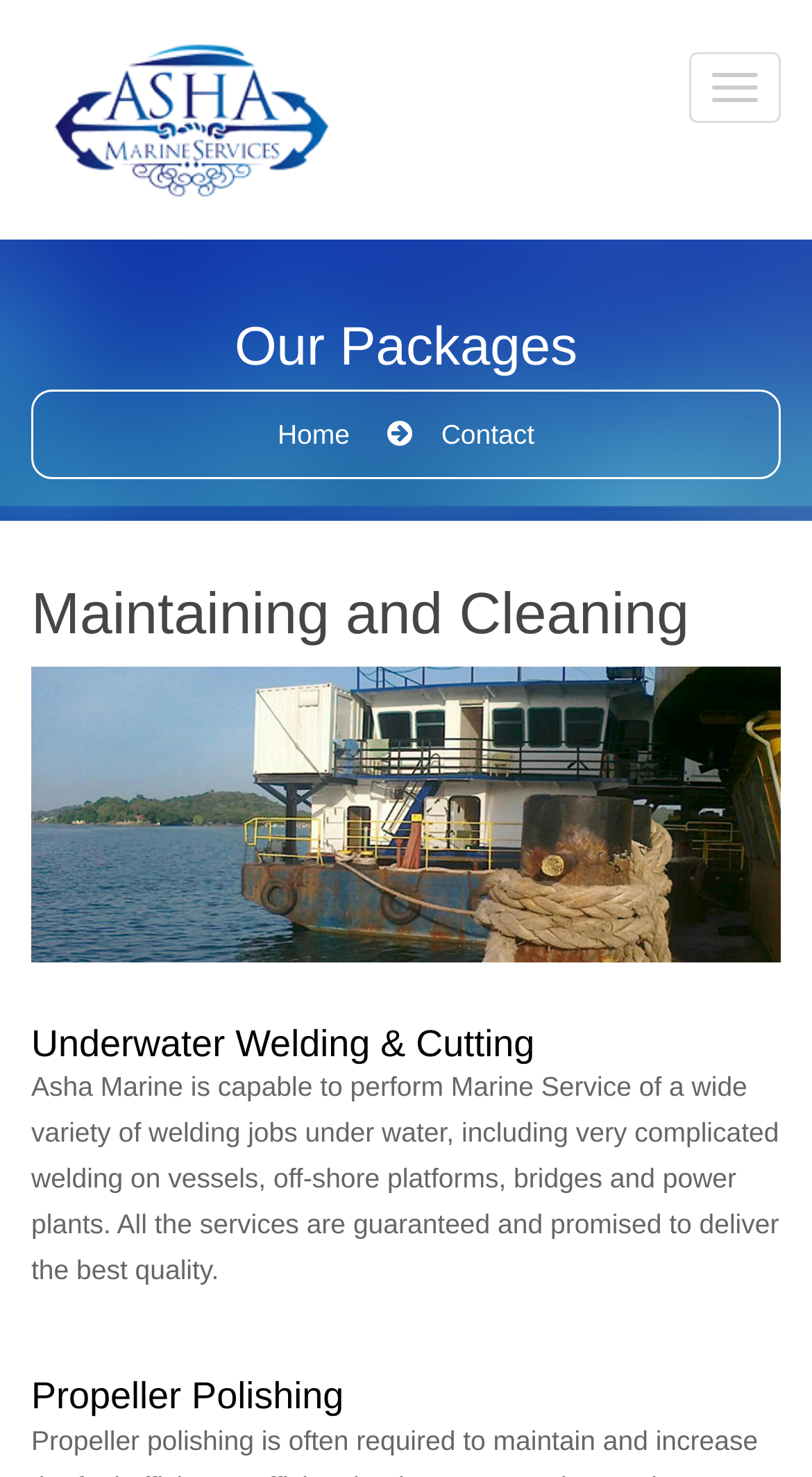What services does Asha Marine offer?
Using the details from the image, give an elaborate explanation to answer the question.

Based on the webpage, Asha Marine offers various services including Dredging, Under water cutting, Under water welding, Towing, Drifting, and Under water inspection and survey. These services are mentioned in the heading 'Our Packages' and also in the meta description.